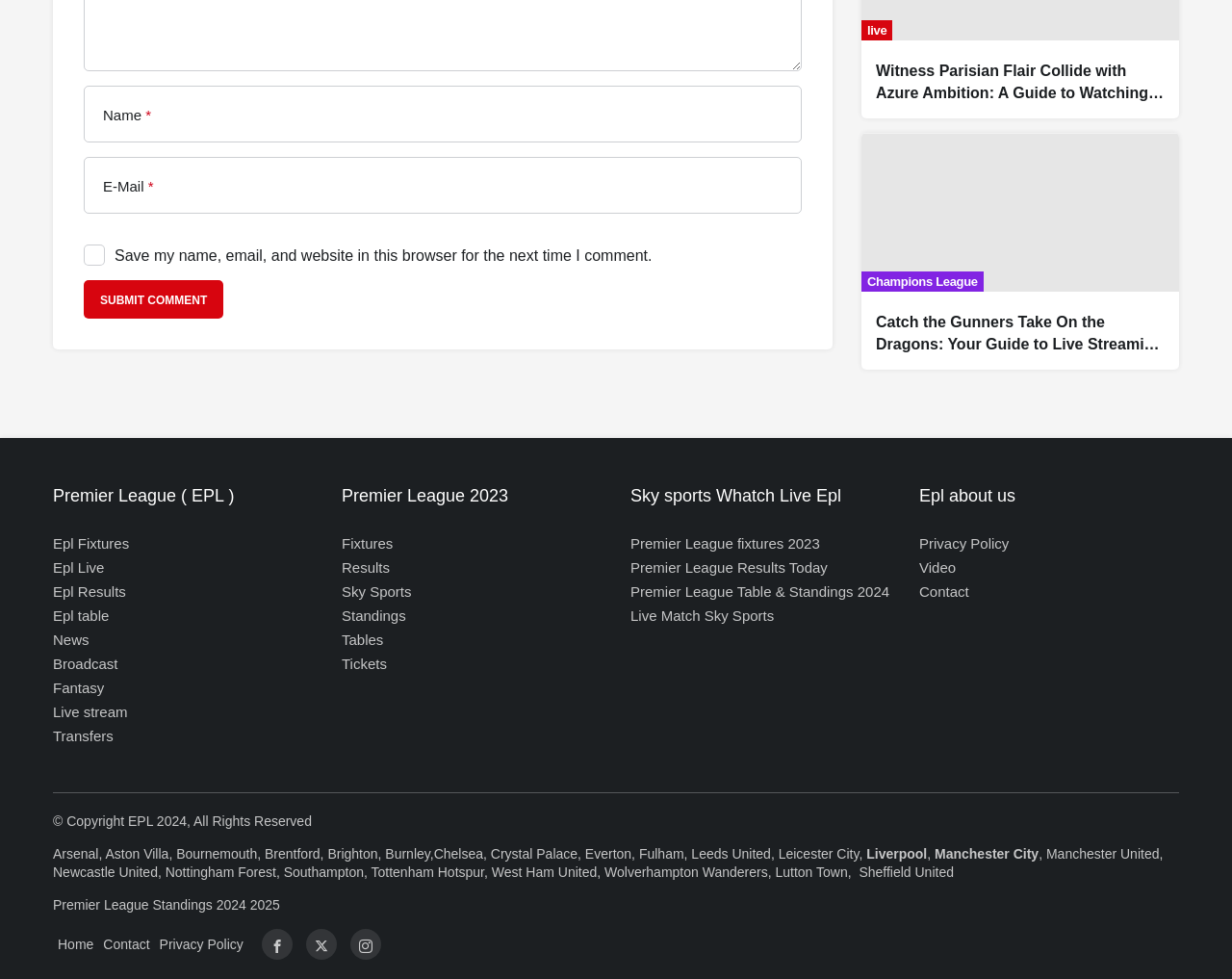Please provide the bounding box coordinates for the element that needs to be clicked to perform the instruction: "Check the Premier League table". The coordinates must consist of four float numbers between 0 and 1, formatted as [left, top, right, bottom].

[0.043, 0.621, 0.089, 0.637]